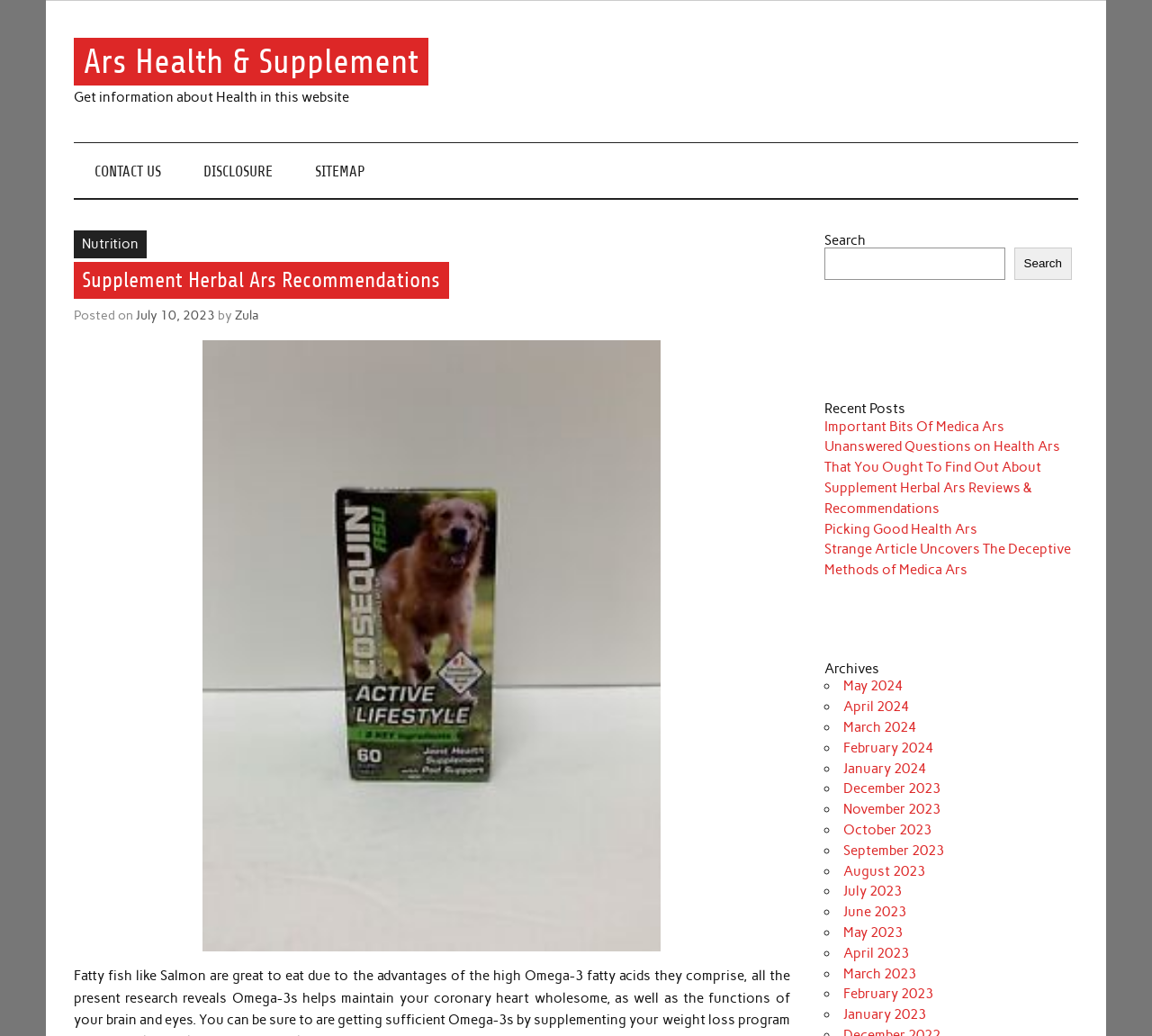Find the headline of the webpage and generate its text content.

Supplement Herbal Ars Recommendations